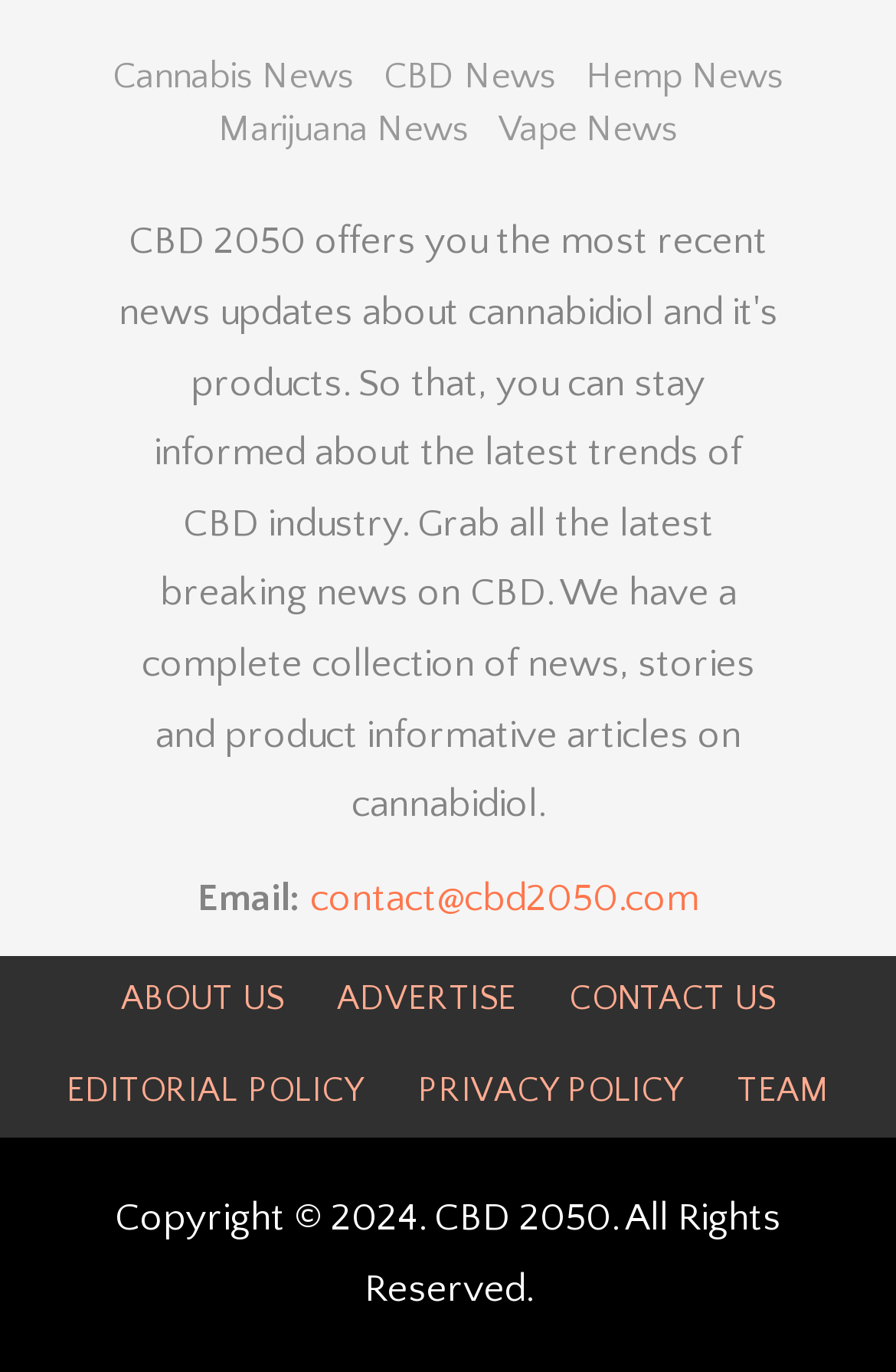How can I contact the website?
From the screenshot, provide a brief answer in one word or phrase.

Email: contact@cbd2050.com